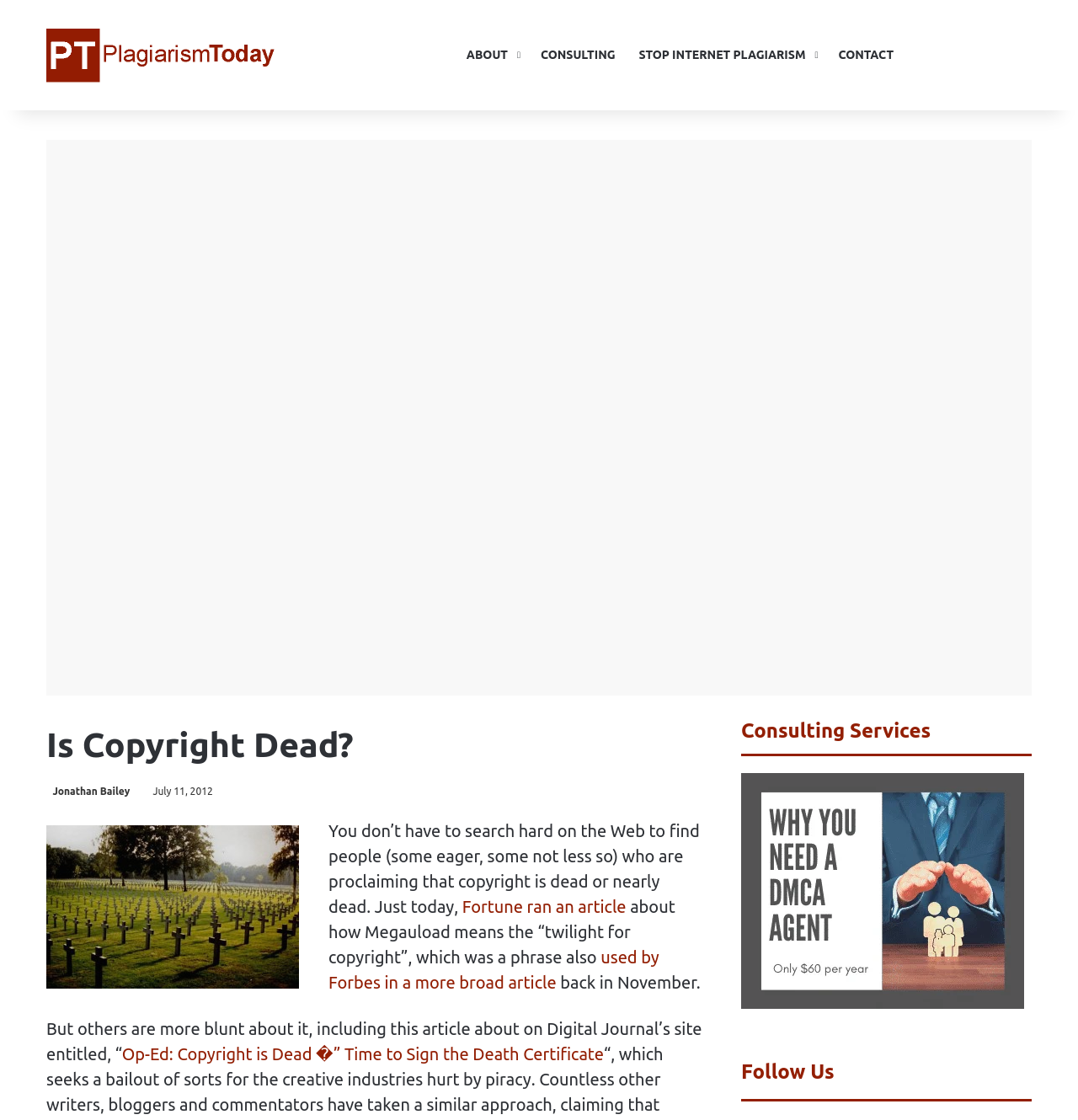Given the webpage screenshot and the description, determine the bounding box coordinates (top-left x, top-left y, bottom-right x, bottom-right y) that define the location of the UI element matching this description: About

[0.422, 0.0, 0.491, 0.098]